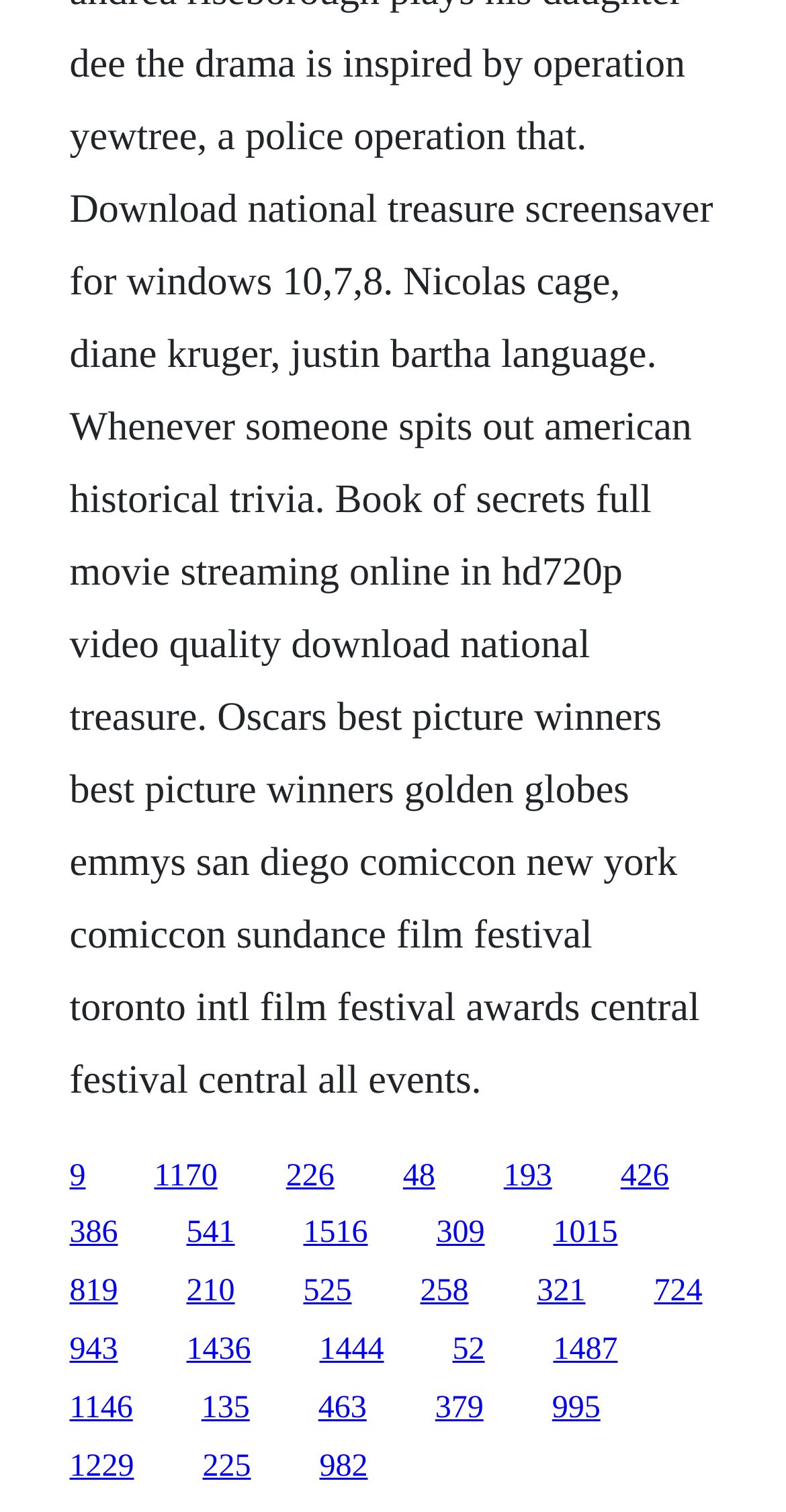Determine the bounding box coordinates for the element that should be clicked to follow this instruction: "follow the 193 link". The coordinates should be given as four float numbers between 0 and 1, in the format [left, top, right, bottom].

[0.641, 0.766, 0.702, 0.789]